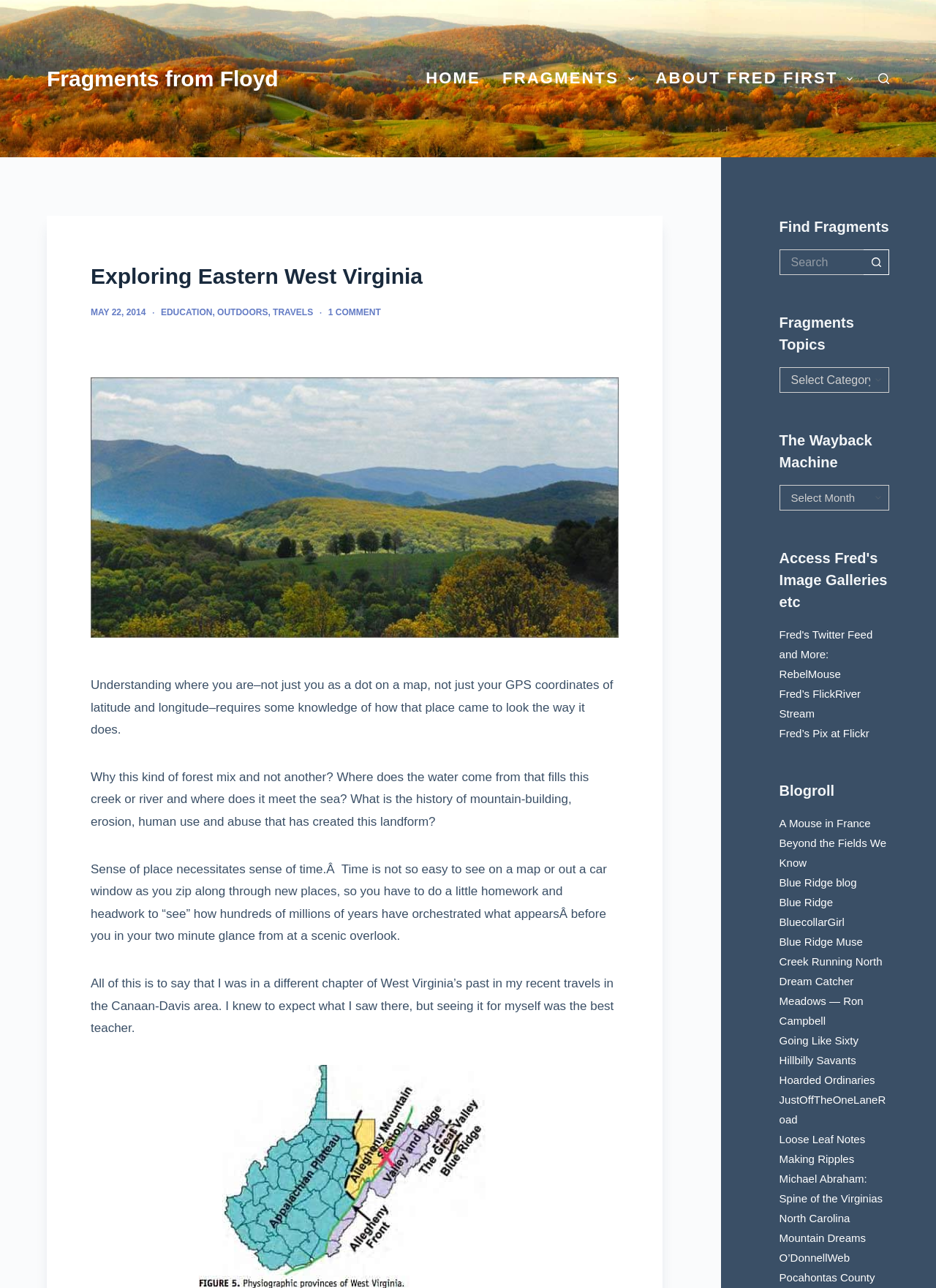Find the bounding box coordinates of the clickable region needed to perform the following instruction: "Search for something". The coordinates should be provided as four float numbers between 0 and 1, i.e., [left, top, right, bottom].

[0.833, 0.194, 0.923, 0.214]